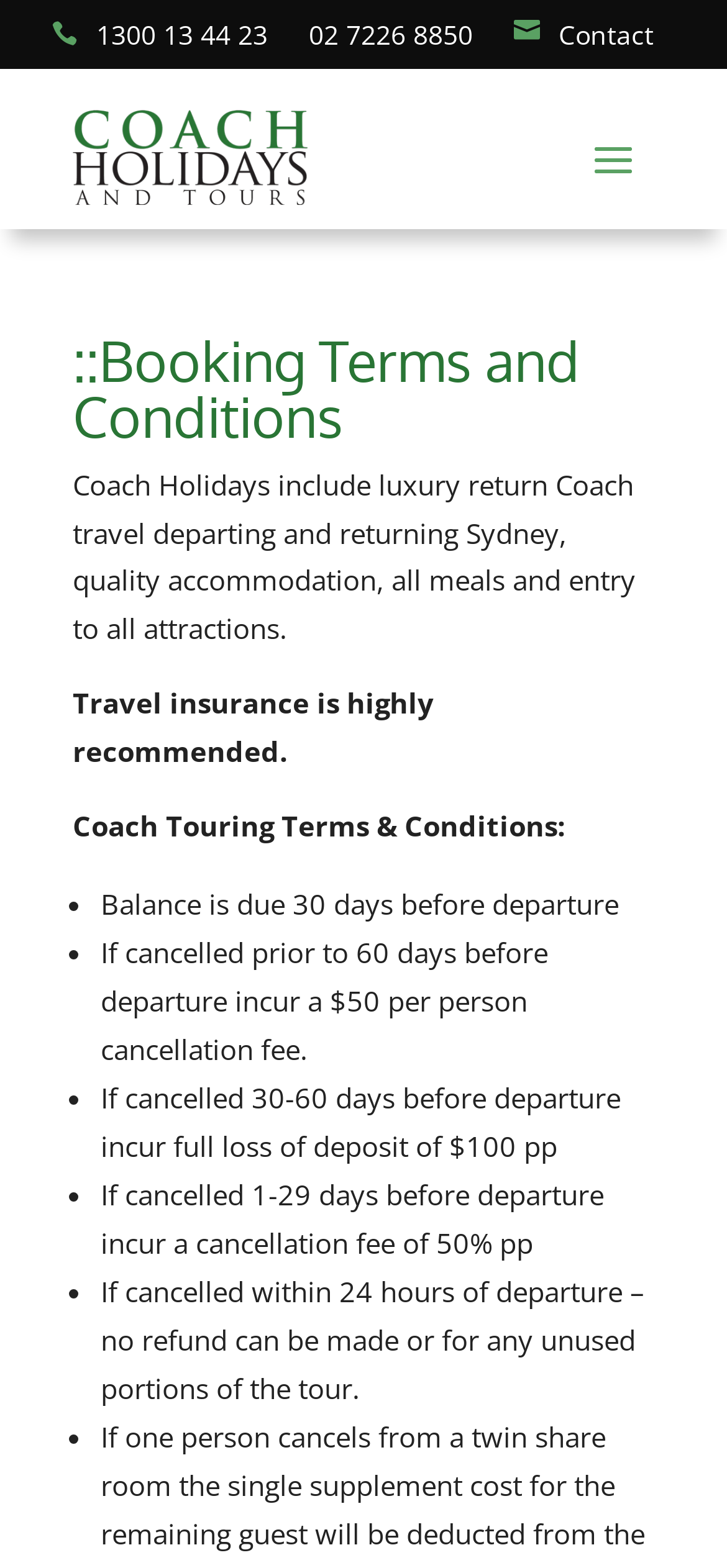Given the element description, predict the bounding box coordinates in the format (top-left x, top-left y, bottom-right x, bottom-right y), using floating point numbers between 0 and 1: Contact

[0.706, 0.015, 0.899, 0.038]